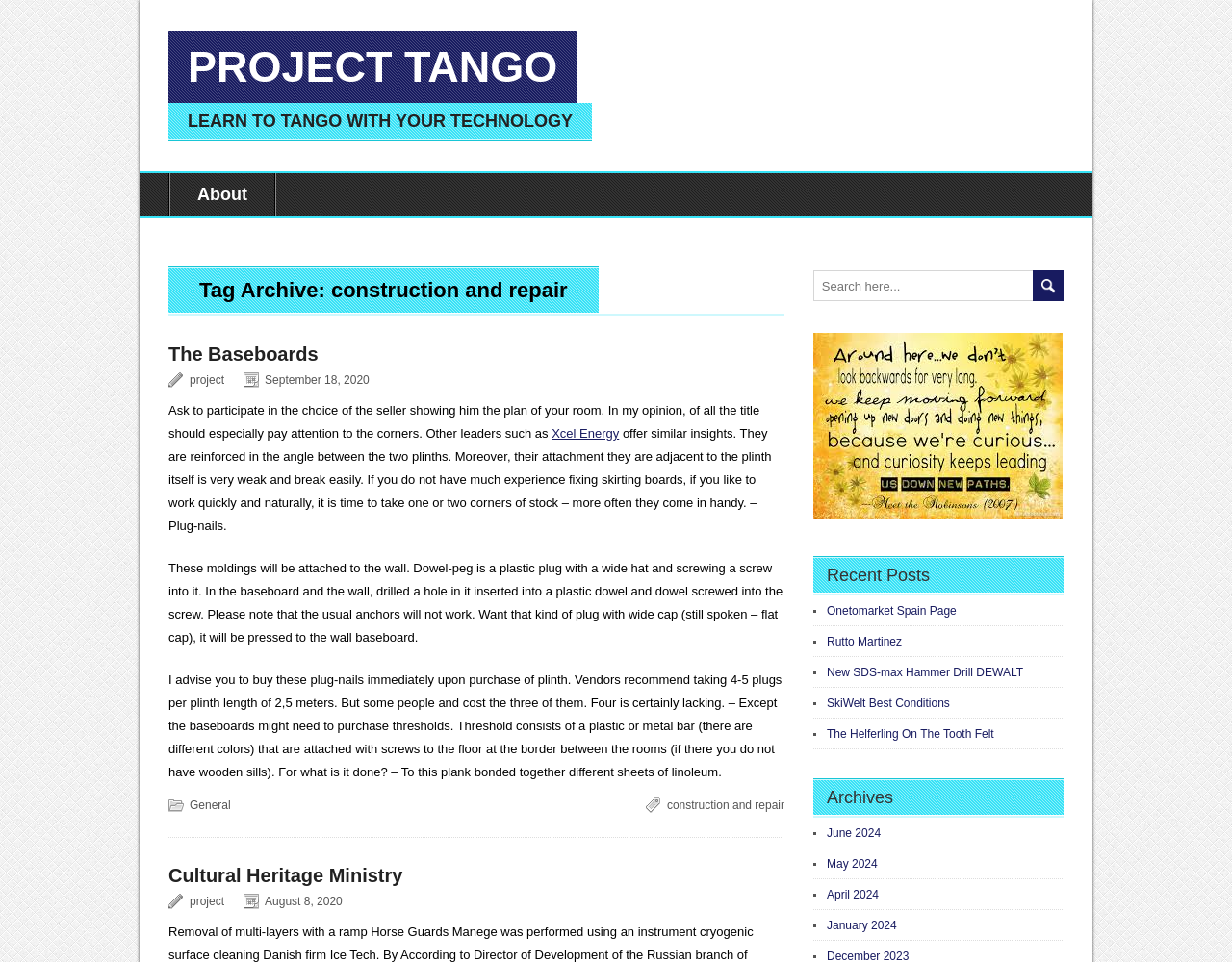Provide the bounding box coordinates of the HTML element this sentence describes: "About". The bounding box coordinates consist of four float numbers between 0 and 1, i.e., [left, top, right, bottom].

[0.138, 0.18, 0.223, 0.225]